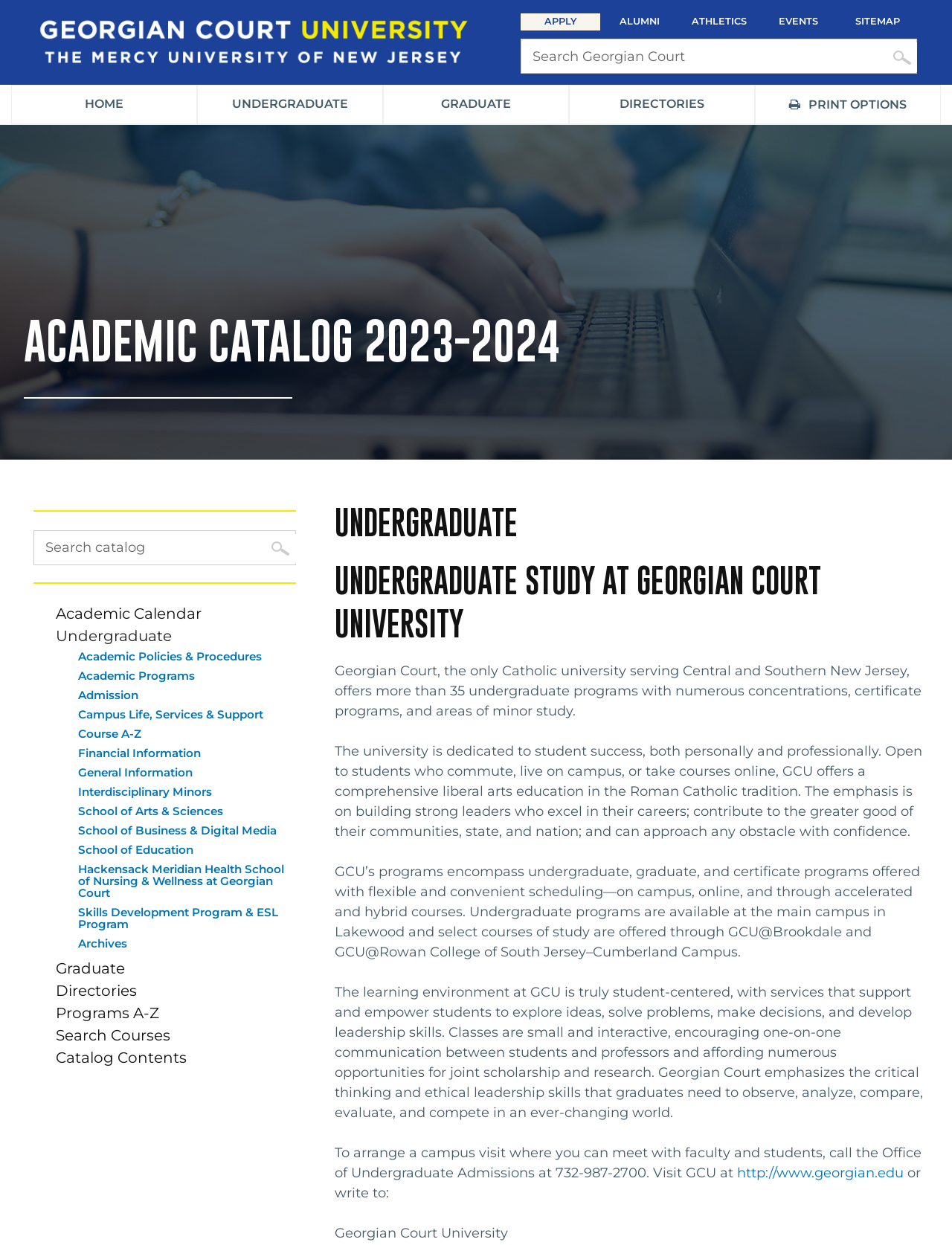Please locate the bounding box coordinates for the element that should be clicked to achieve the following instruction: "Click on the 'Doll Up Mari' link". Ensure the coordinates are given as four float numbers between 0 and 1, i.e., [left, top, right, bottom].

None